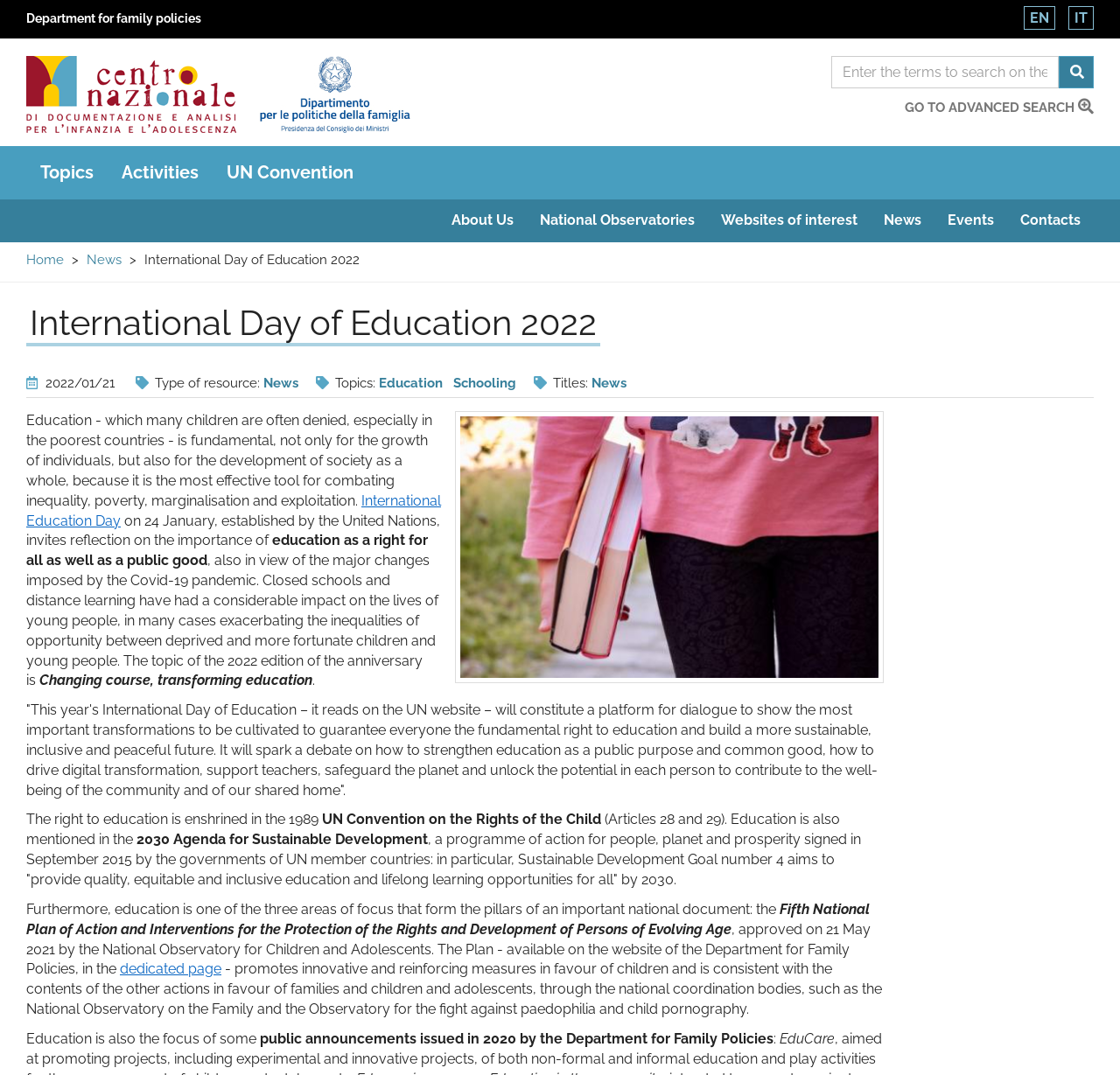Explain the webpage's layout and main content in detail.

The webpage is dedicated to the International Day of Education 2022, with a focus on the importance of education as a fundamental right and a public good. At the top of the page, there are several links to different sections of the website, including the department for family policies, the national centre of documentation and analysis for childhood and adolescence, and a search bar.

Below the top navigation, there is a heading that reads "National Centre of Documentation and Analysis for Childhood and Adolescence" with a link to the centre's website. Next to it, there is a link to the department for family policies.

On the left side of the page, there are several buttons and links, including "Topics", "Activities", "UN Convention", "About Us", "National Observatories", "Websites of interest", "News", "Events", and "Contacts". These links are arranged vertically, with "Topics" at the top and "Contacts" at the bottom.

The main content of the page is a long article that discusses the importance of education, particularly in the context of the COVID-19 pandemic. The article is divided into several sections, with headings and subheadings that highlight the key points. The text is dense and informative, with many references to international agreements and national policies related to education.

Throughout the article, there are several links to external websites and resources, including the United Nations website and the website of the department for family policies. There are also several images and icons, including a logo for the national centre of documentation and analysis for childhood and adolescence.

At the bottom of the page, there is a section that appears to be a footer, with links to the home page, news, and other sections of the website.